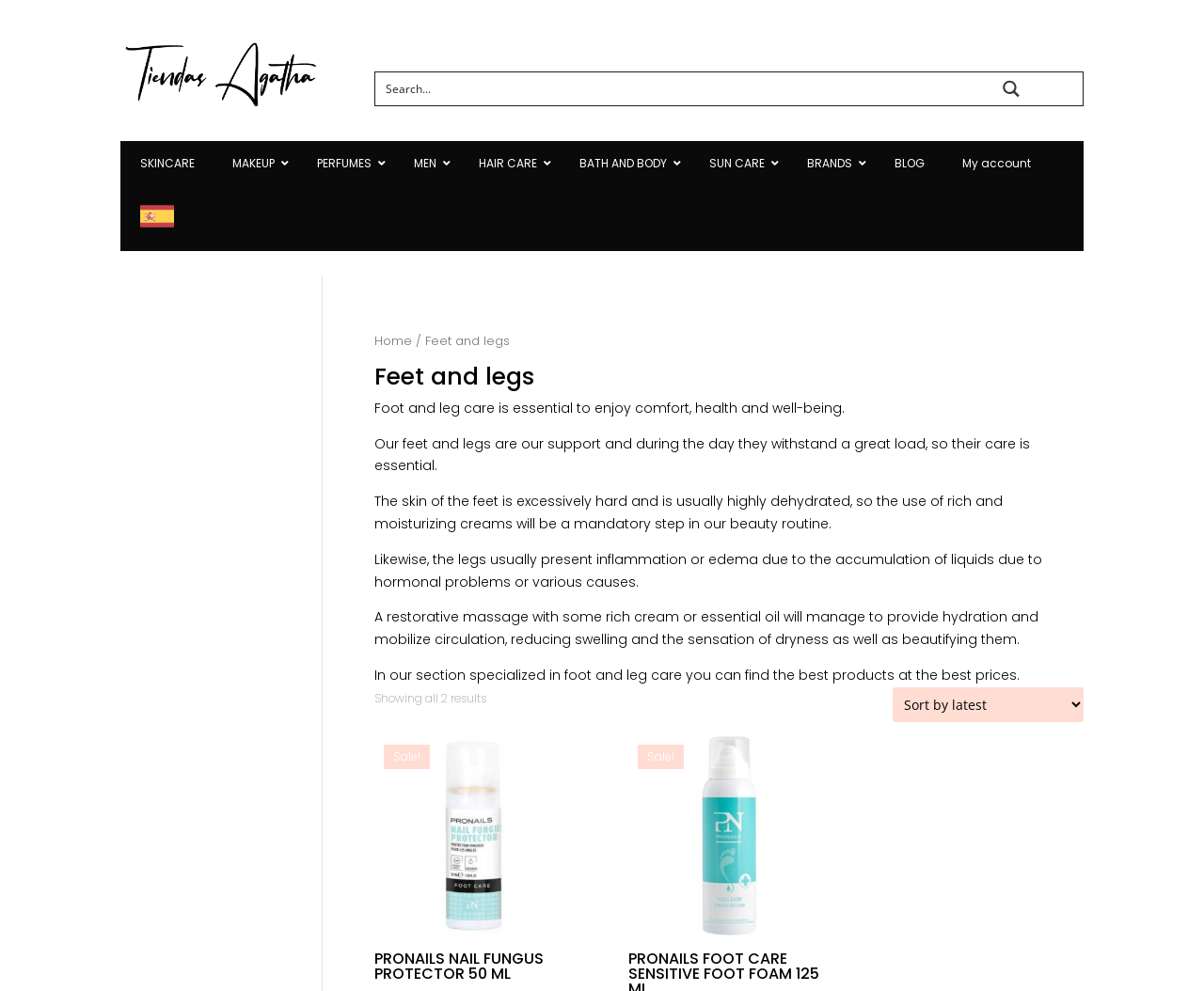Based on the image, provide a detailed and complete answer to the question: 
What is the purpose of the creams mentioned?

I read the text that mentions the use of rich and moisturizing creams as a mandatory step in the beauty routine, implying that their purpose is to moisturize the skin.